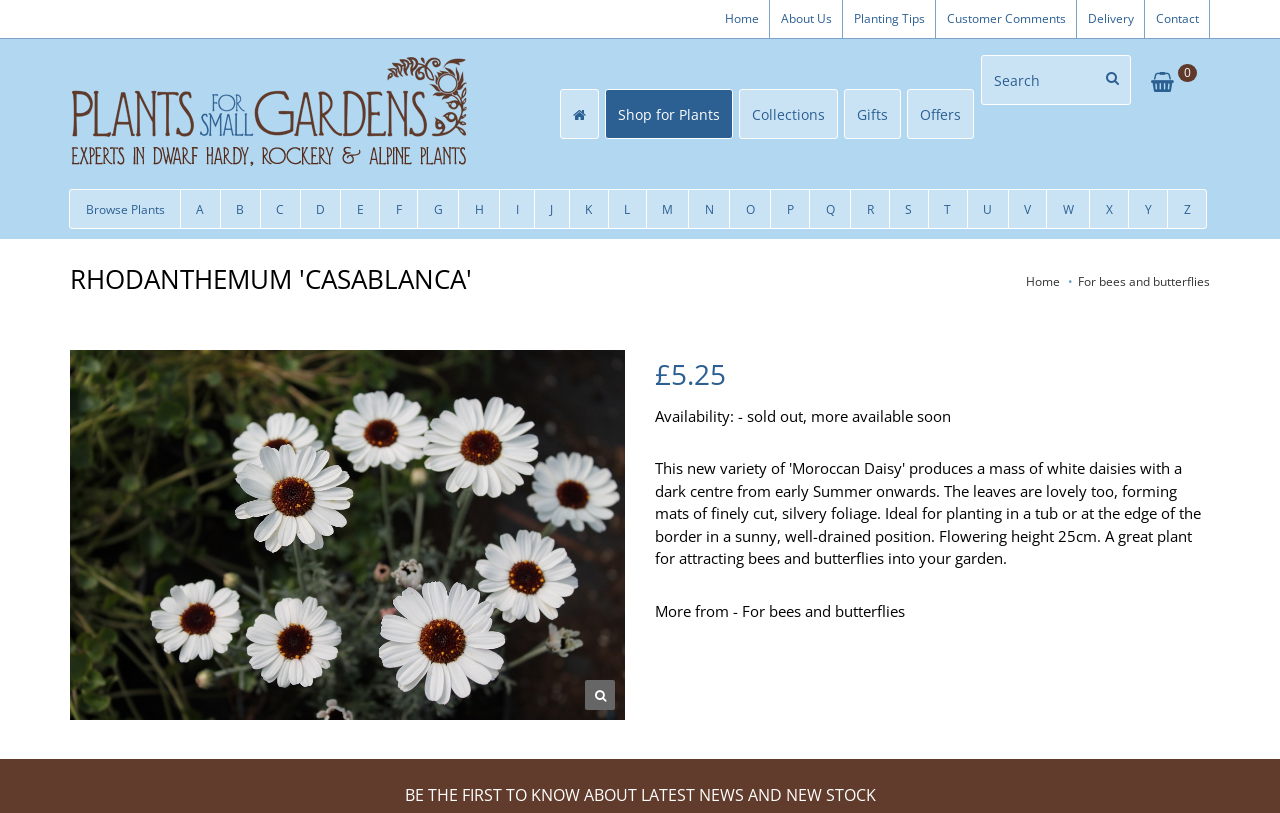What is the availability of RHODANTHEMUM 'CASABLANCA'?
Provide a well-explained and detailed answer to the question.

I found the availability of RHODANTHEMUM 'CASABLANCA' by looking at the StaticText element with the text '- sold out, more available soon' which is located below the price of the plant.